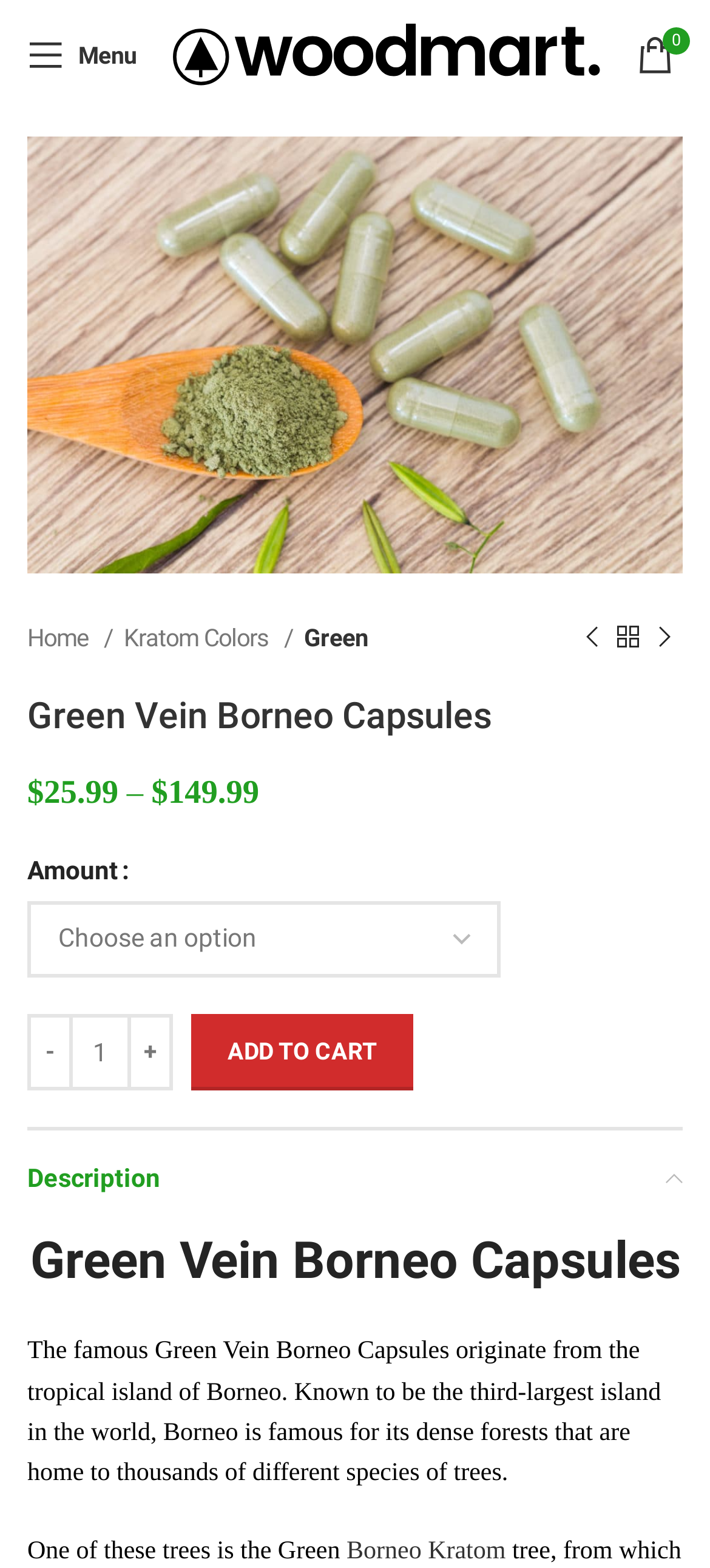Locate the UI element that matches the description Borneo Kratom in the webpage screenshot. Return the bounding box coordinates in the format (top-left x, top-left y, bottom-right x, bottom-right y), with values ranging from 0 to 1.

[0.488, 0.981, 0.712, 0.998]